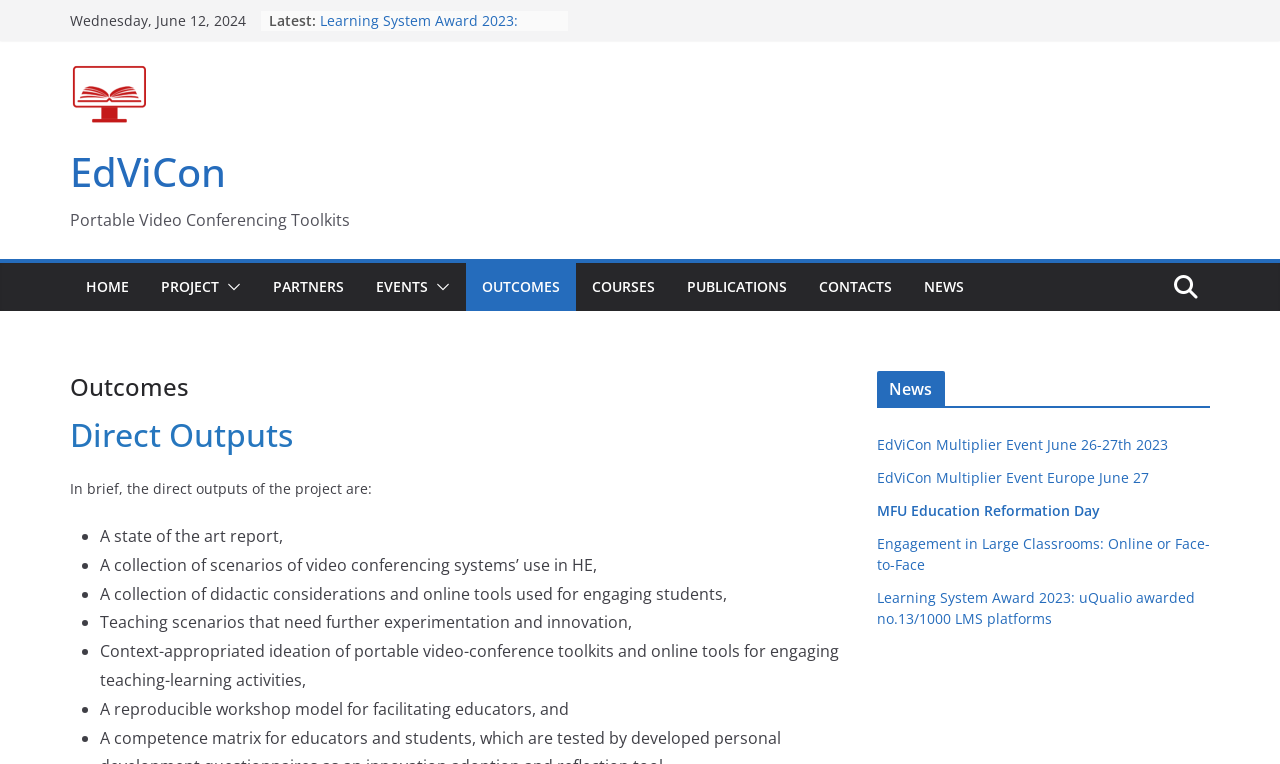What are the direct outputs of the project? Please answer the question using a single word or phrase based on the image.

A list of 7 items